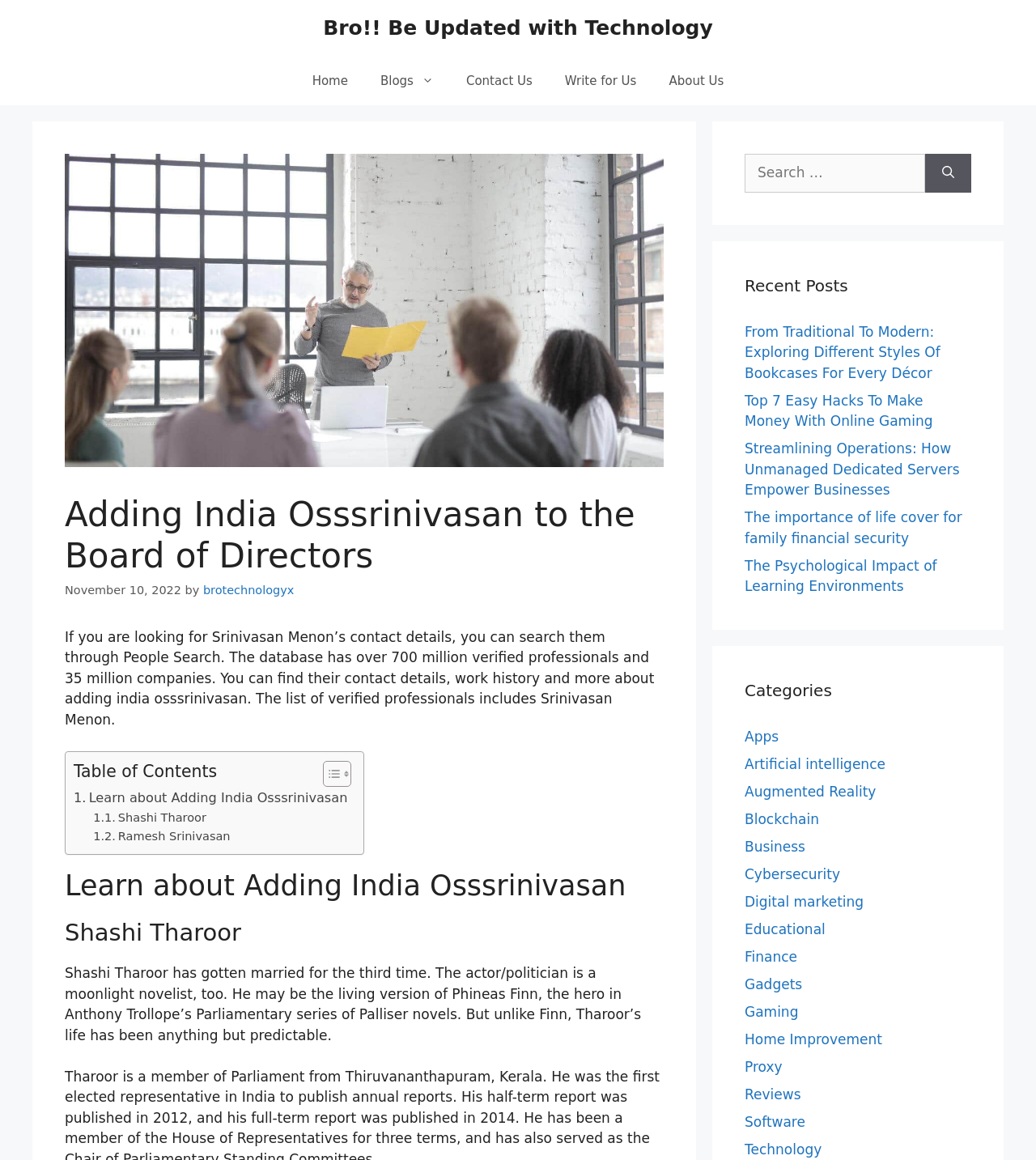Can you provide the bounding box coordinates for the element that should be clicked to implement the instruction: "Search for something"?

[0.719, 0.133, 0.893, 0.166]